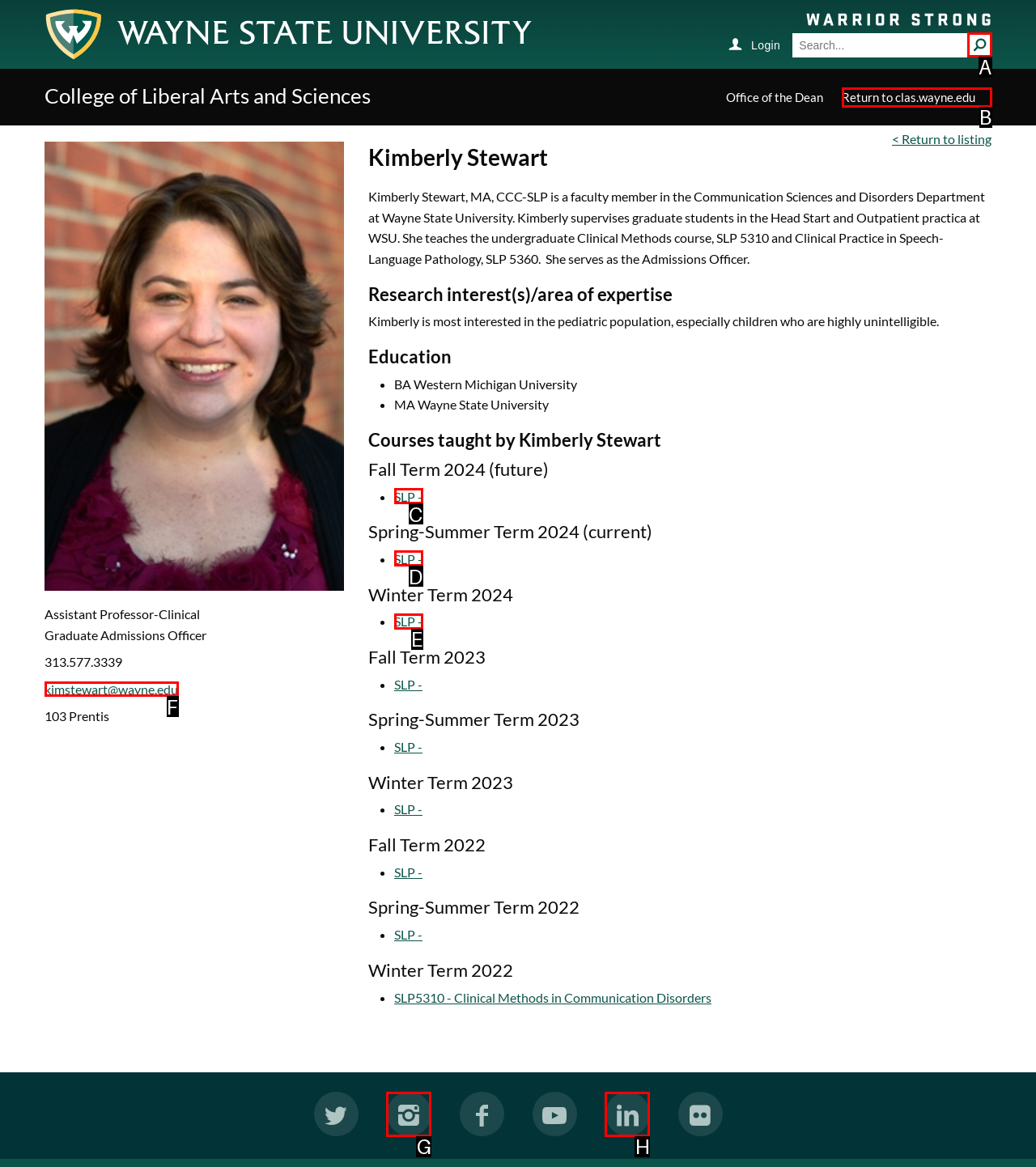To complete the instruction: Contact Kimberly Stewart via email, which HTML element should be clicked?
Respond with the option's letter from the provided choices.

F